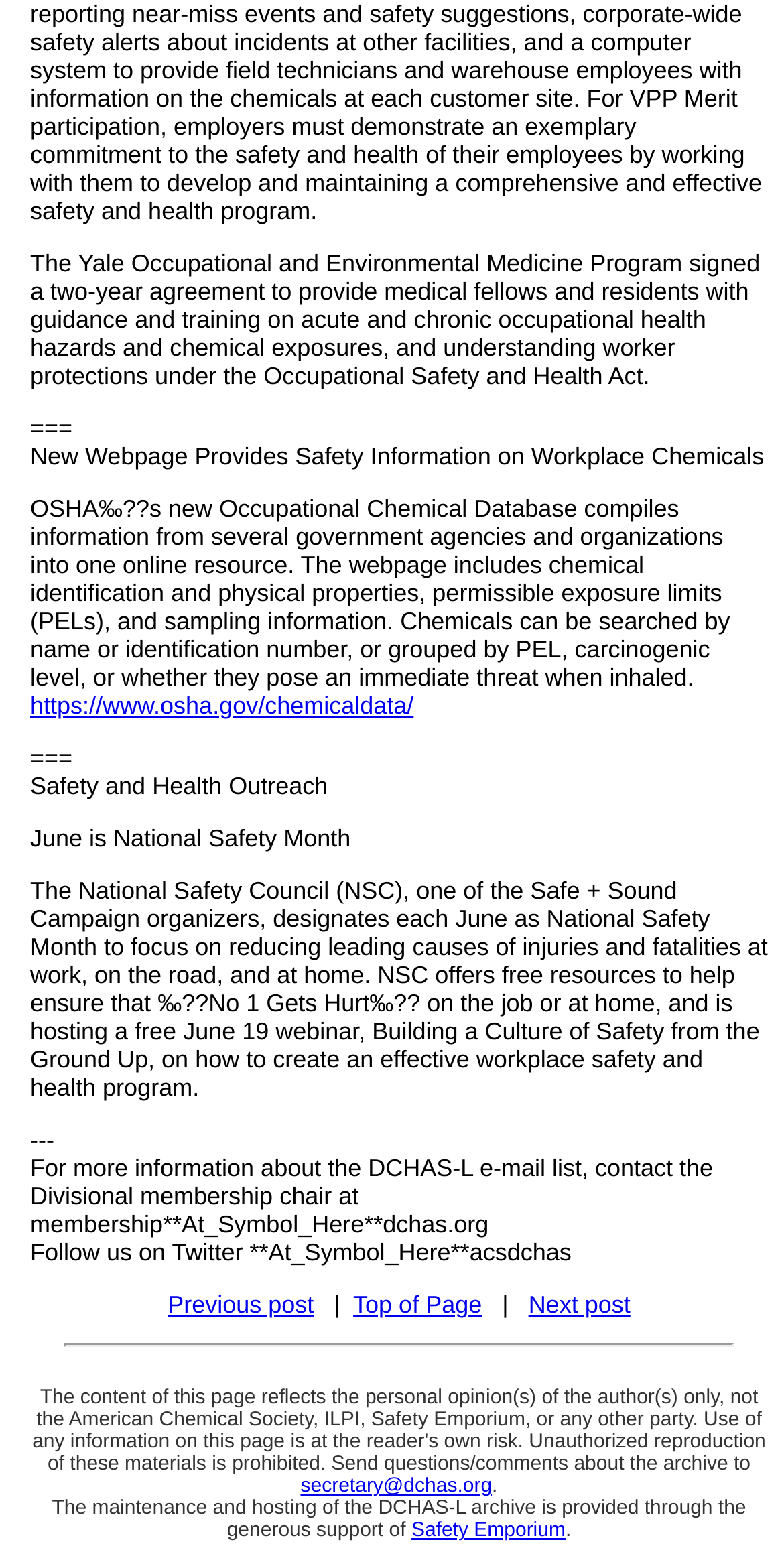Determine the bounding box for the HTML element described here: "Safety Emporium". The coordinates should be given as [left, top, right, bottom] with each number being a float between 0 and 1.

[0.525, 0.975, 0.721, 0.99]